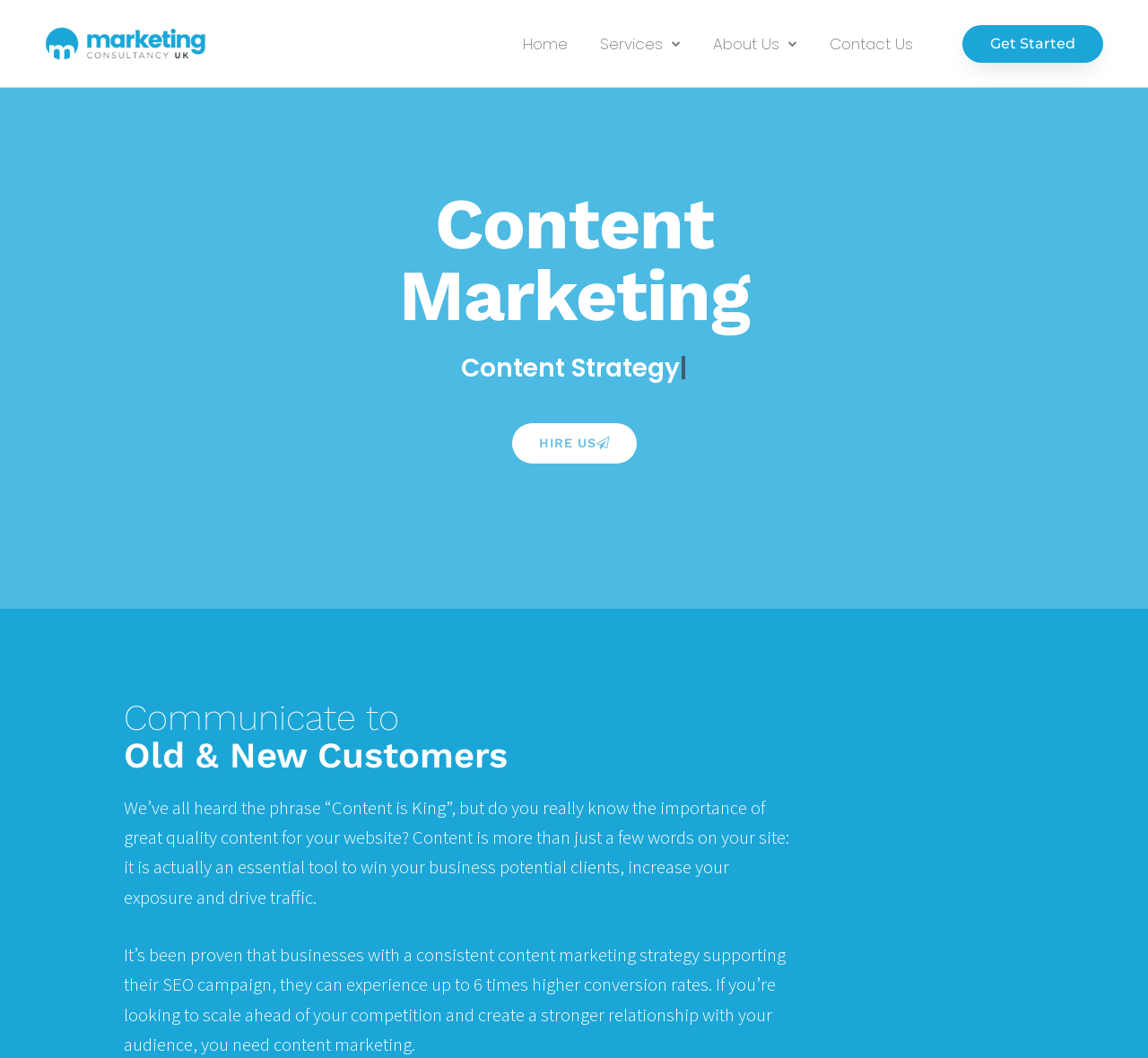Articulate a complete and detailed caption of the webpage elements.

The webpage is about Content Marketing and Marketing Consultancy. At the top, there are five links: an empty link, followed by "Home", "Services" with a dropdown menu, "About Us" with a dropdown menu, and "Contact Us". To the right of these links, there is a "Get Started" button.

Below the links, there is a large heading that reads "Content Marketing". Underneath this heading, there are two columns of text. The left column has a heading "Content Creation" and a button "HIRE US". The right column has a vertical line separator, and then a heading "Communicate to Old & New Customers".

Below these columns, there are two paragraphs of text. The first paragraph explains the importance of high-quality content for a website, stating that it can help win business potential clients, increase exposure, and drive traffic. The second paragraph highlights the benefits of a consistent content marketing strategy, including up to 6 times higher conversion rates and a stronger relationship with the audience.